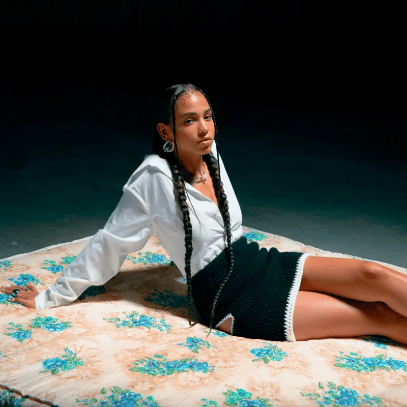Describe all the elements in the image extensively.

The image showcases a stylish young woman lounging gracefully on a floral-patterned mattress. She exudes confidence, wearing a chic white shirt and a snug, black knit skirt that highlights her legs. Her long hair is braided, accentuating her striking features. The soft, muted colors of the background contrast against the vibrant blues and greens of the mattress, creating a visually appealing composition. This scene captures a moment of relaxed elegance, reflecting a blend of modern fashion and laid-back charm.